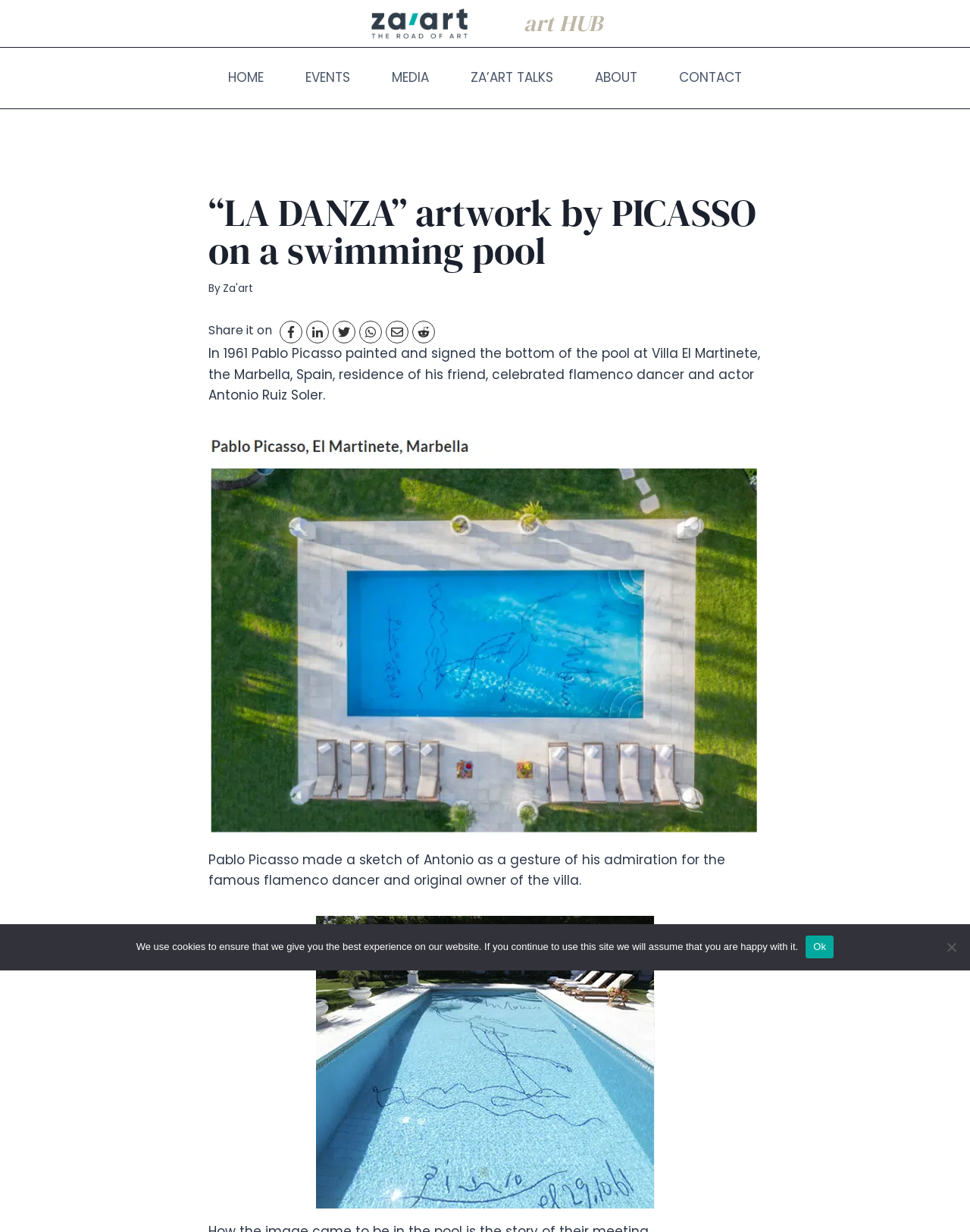Summarize the contents and layout of the webpage in detail.

The webpage appears to be an art-focused website, with a prominent header section at the top featuring the title "art HUB" and a navigation menu with links to various sections such as "HOME", "EVENTS", "MEDIA", "ZA'ART TALKS", "ABOUT", and "CONTACT".

Below the header, there is a section dedicated to a specific artwork, "“LA DANZA” by PICASSO on a swimming pool", which includes a heading, a brief description, and a series of social media links to share the content. The description mentions that in 1961, Pablo Picasso painted and signed the bottom of a pool at Villa El Martinete, the residence of his friend Antonio Ruiz Soler.

To the right of the artwork section, there is a large image, likely a visual representation of the artwork. Below the image, there is a paragraph of text that provides more information about the artwork, stating that Picasso made a sketch of Antonio as a gesture of admiration for the famous flamenco dancer.

Further down the page, there is another image, which appears to be a sketch of Antonio Ruiz Soler. At the very bottom of the page, there is a "Scroll to top" button and a cookie notice dialog box that informs users about the website's cookie policy.